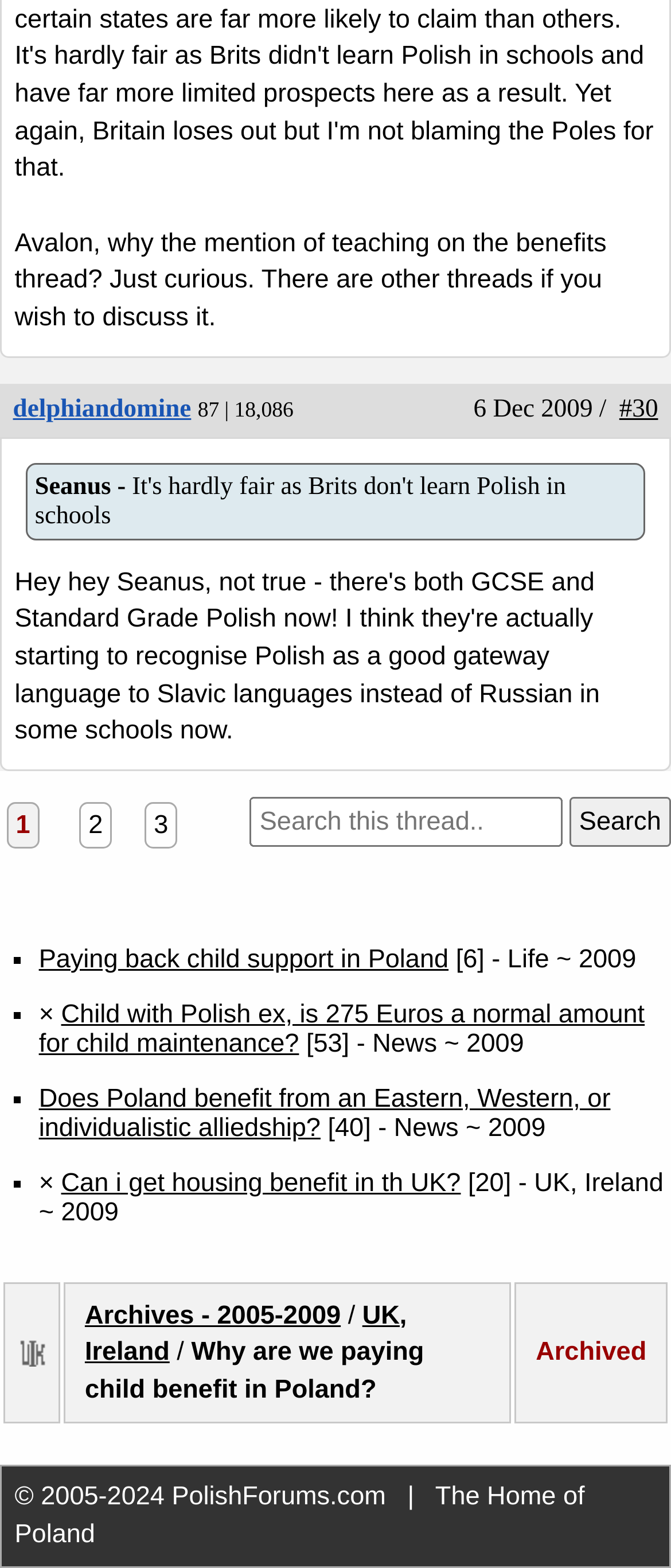What is the purpose of the textbox at the top of the page?
Please respond to the question with a detailed and well-explained answer.

The textbox is accompanied by a 'Search' button, indicating that its purpose is to allow users to search for specific content within the forum.